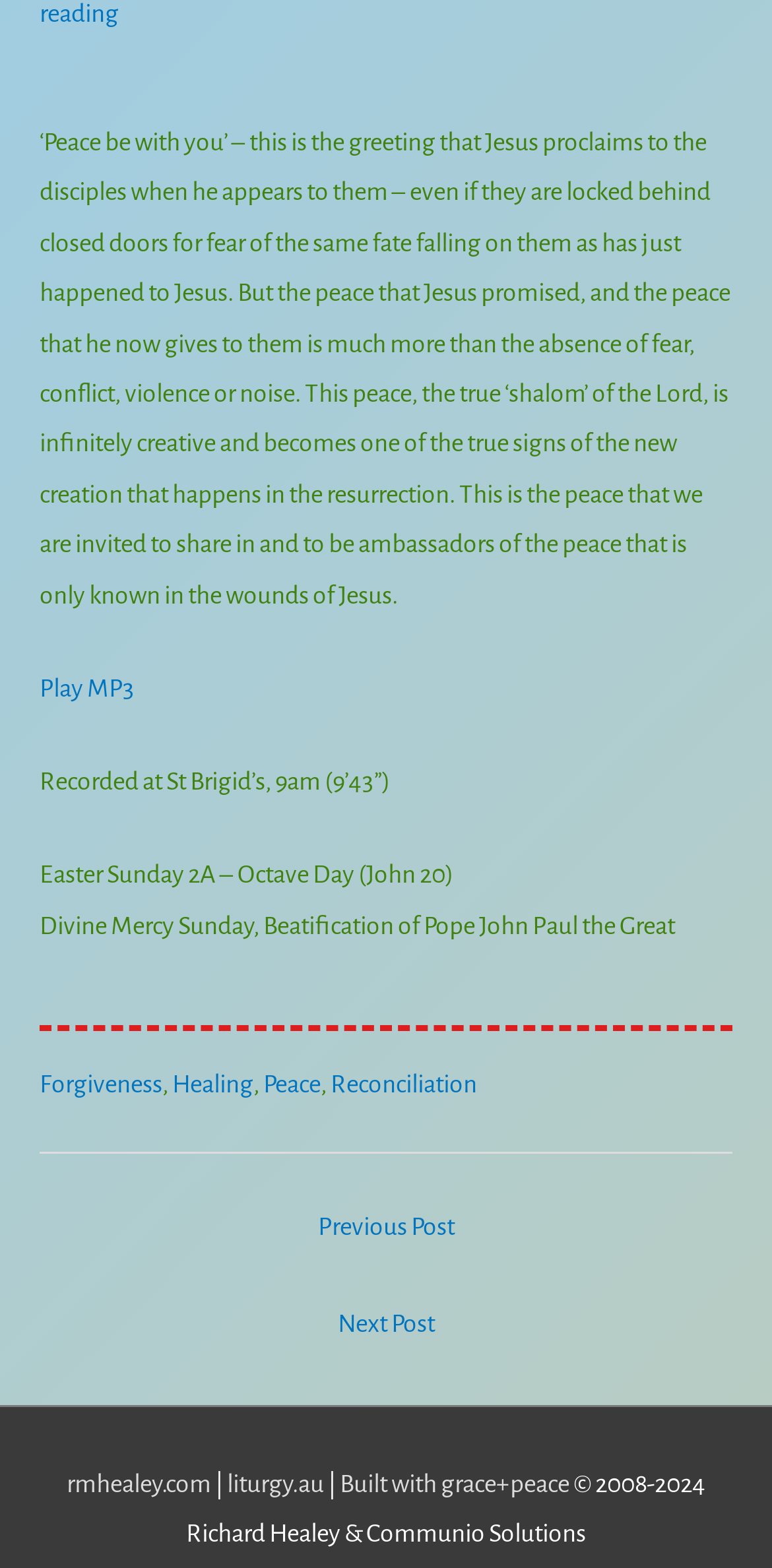Provide the bounding box coordinates of the HTML element described by the text: "Peace".

[0.341, 0.683, 0.415, 0.701]